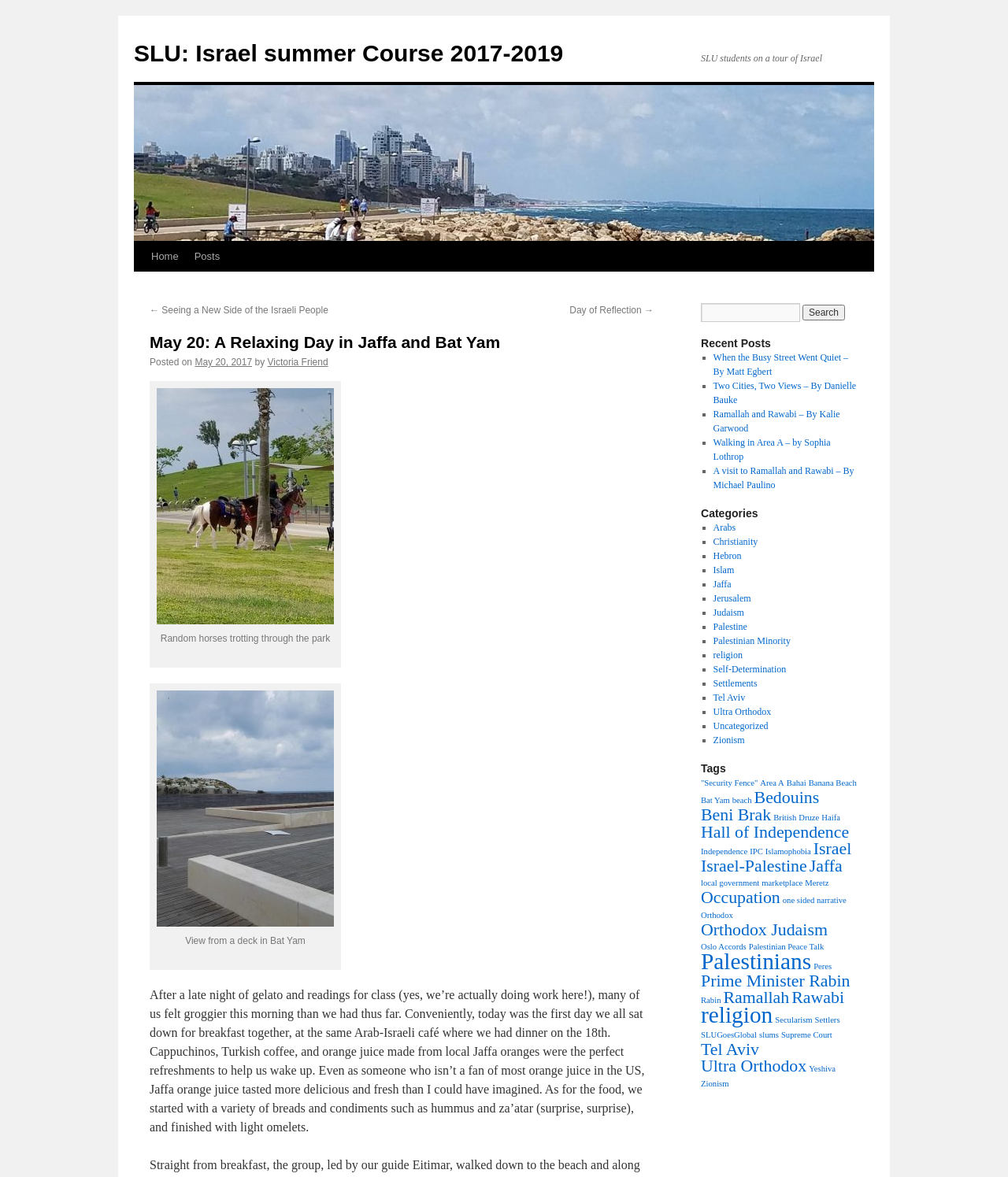What is the name of the city where students visited a deck?
Look at the image and answer with only one word or phrase.

Bat Yam